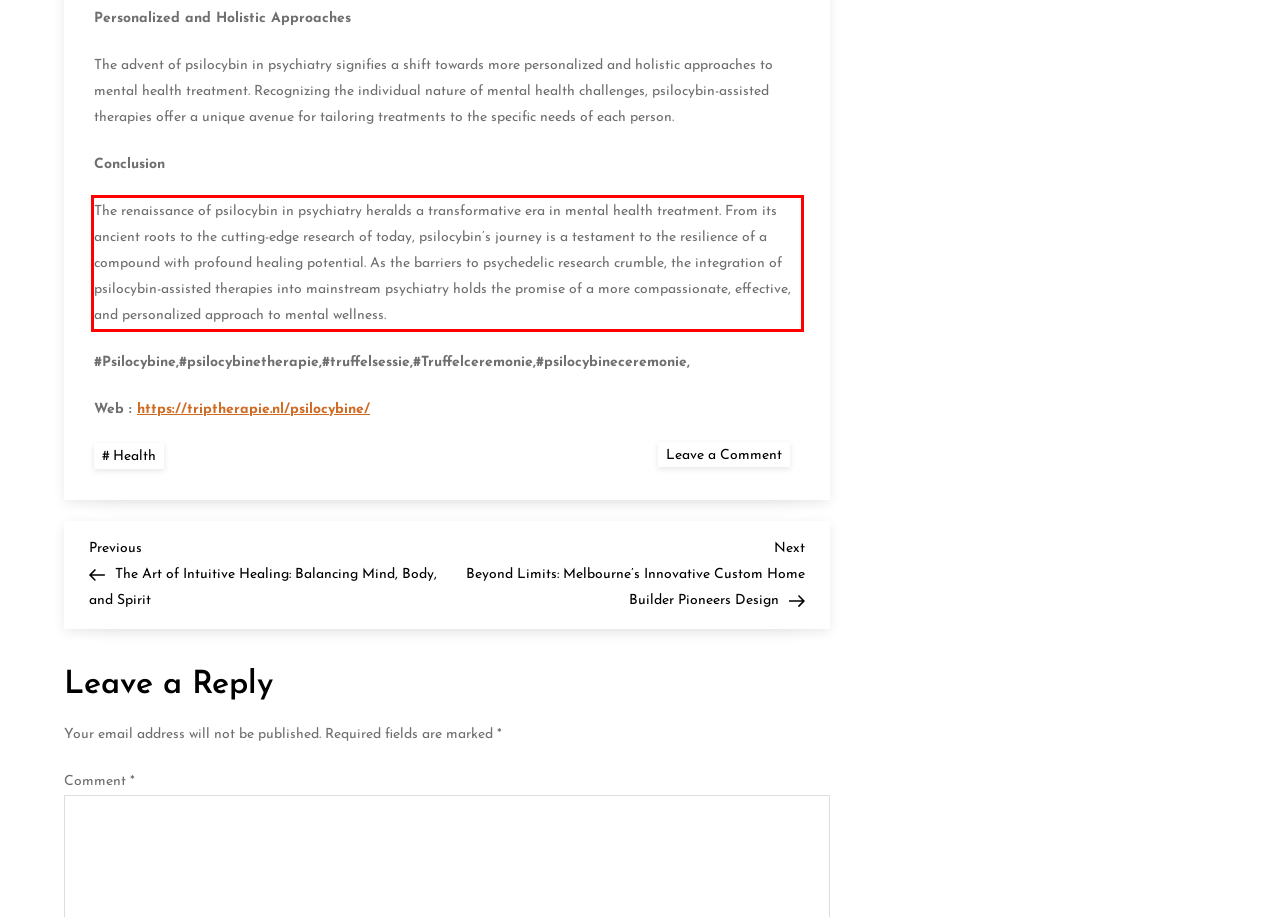You are given a screenshot with a red rectangle. Identify and extract the text within this red bounding box using OCR.

The renaissance of psilocybin in psychiatry heralds a transformative era in mental health treatment. From its ancient roots to the cutting-edge research of today, psilocybin’s journey is a testament to the resilience of a compound with profound healing potential. As the barriers to psychedelic research crumble, the integration of psilocybin-assisted therapies into mainstream psychiatry holds the promise of a more compassionate, effective, and personalized approach to mental wellness.